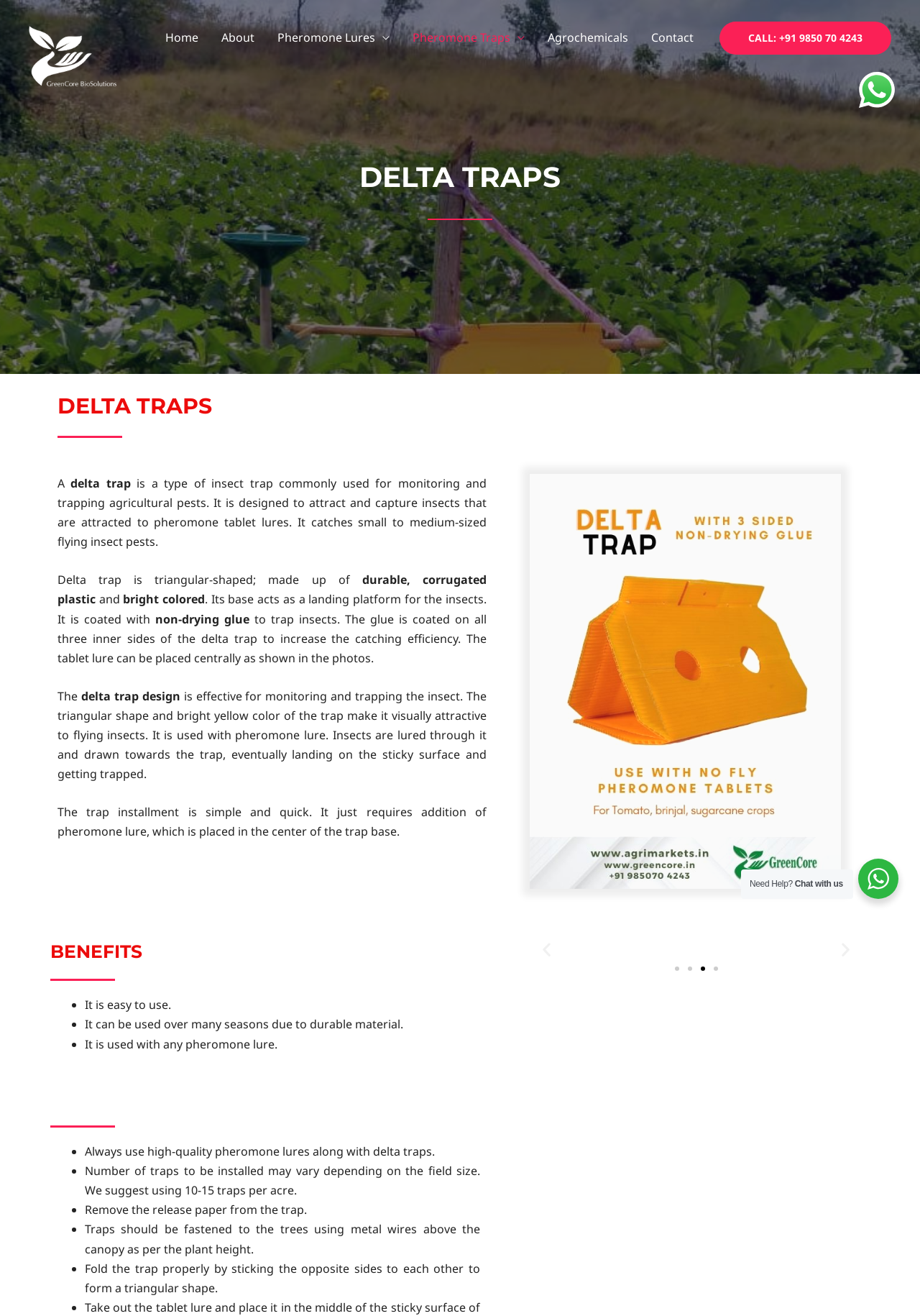Please specify the bounding box coordinates of the area that should be clicked to accomplish the following instruction: "View the Clients section". The coordinates should consist of four float numbers between 0 and 1, i.e., [left, top, right, bottom].

None